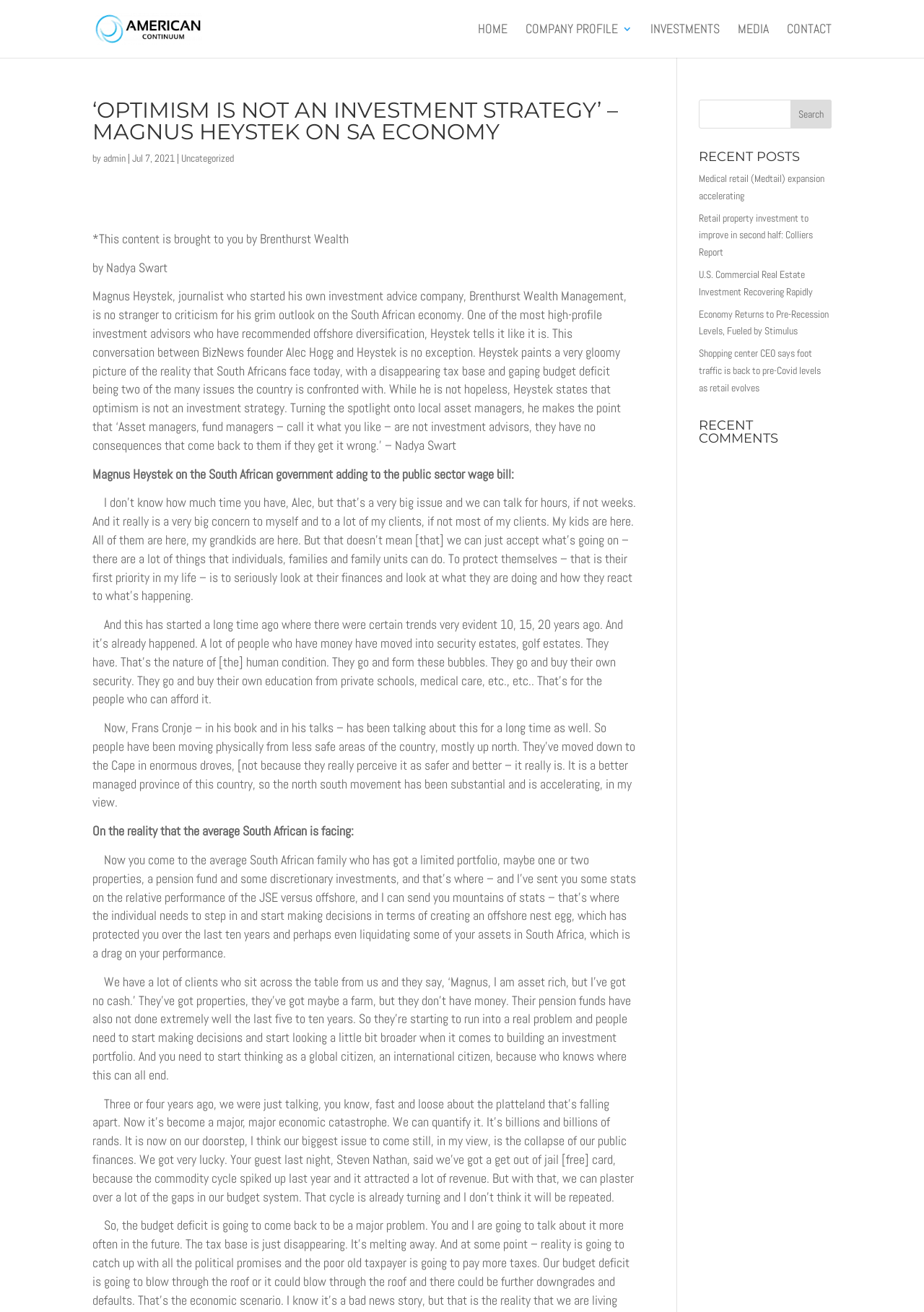Identify the main heading of the webpage and provide its text content.

‘OPTIMISM IS NOT AN INVESTMENT STRATEGY’ – MAGNUS HEYSTEK ON SA ECONOMY